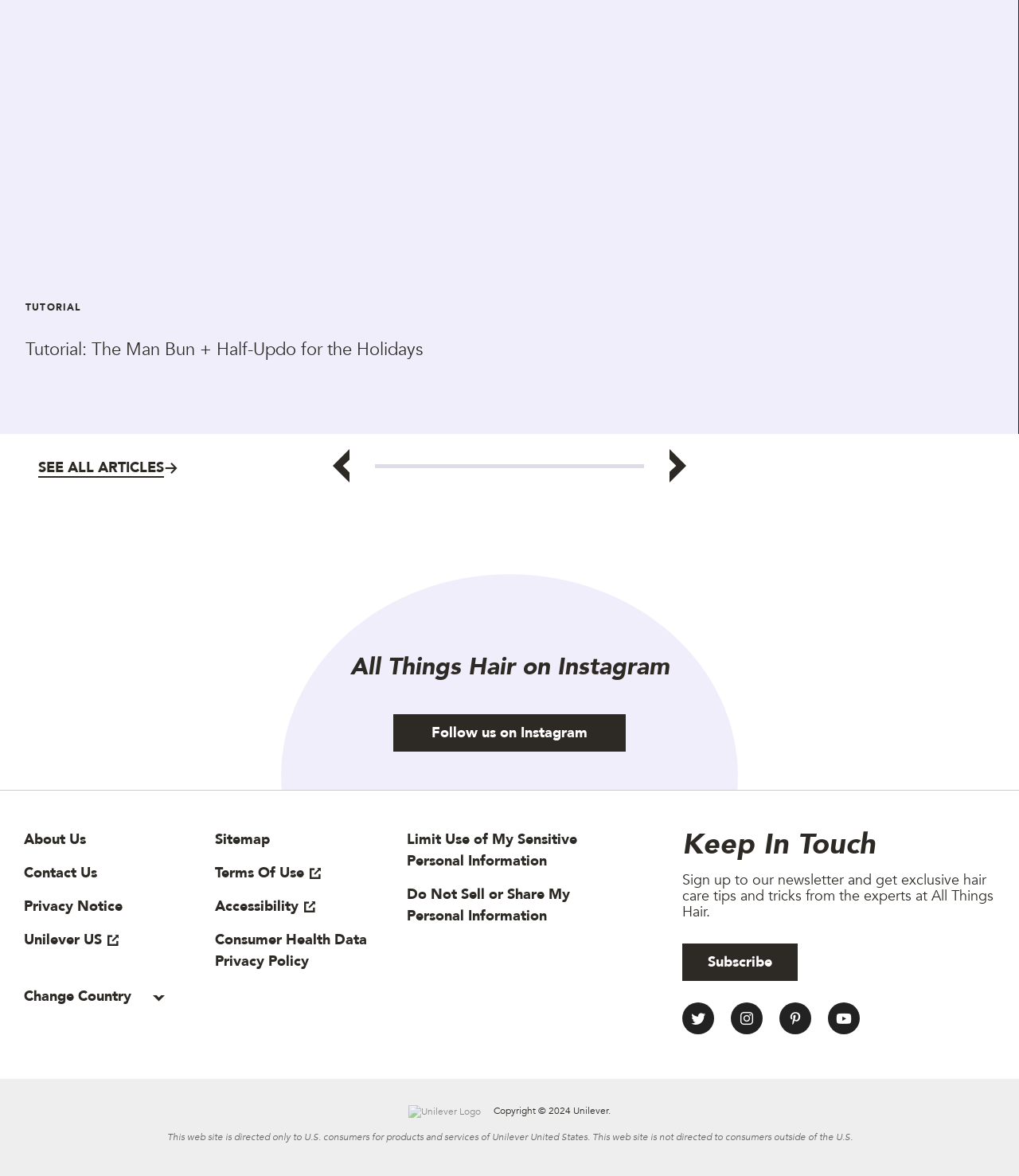How can I follow All Things Hair on social media?
Using the picture, provide a one-word or short phrase answer.

Click on the Instagram link